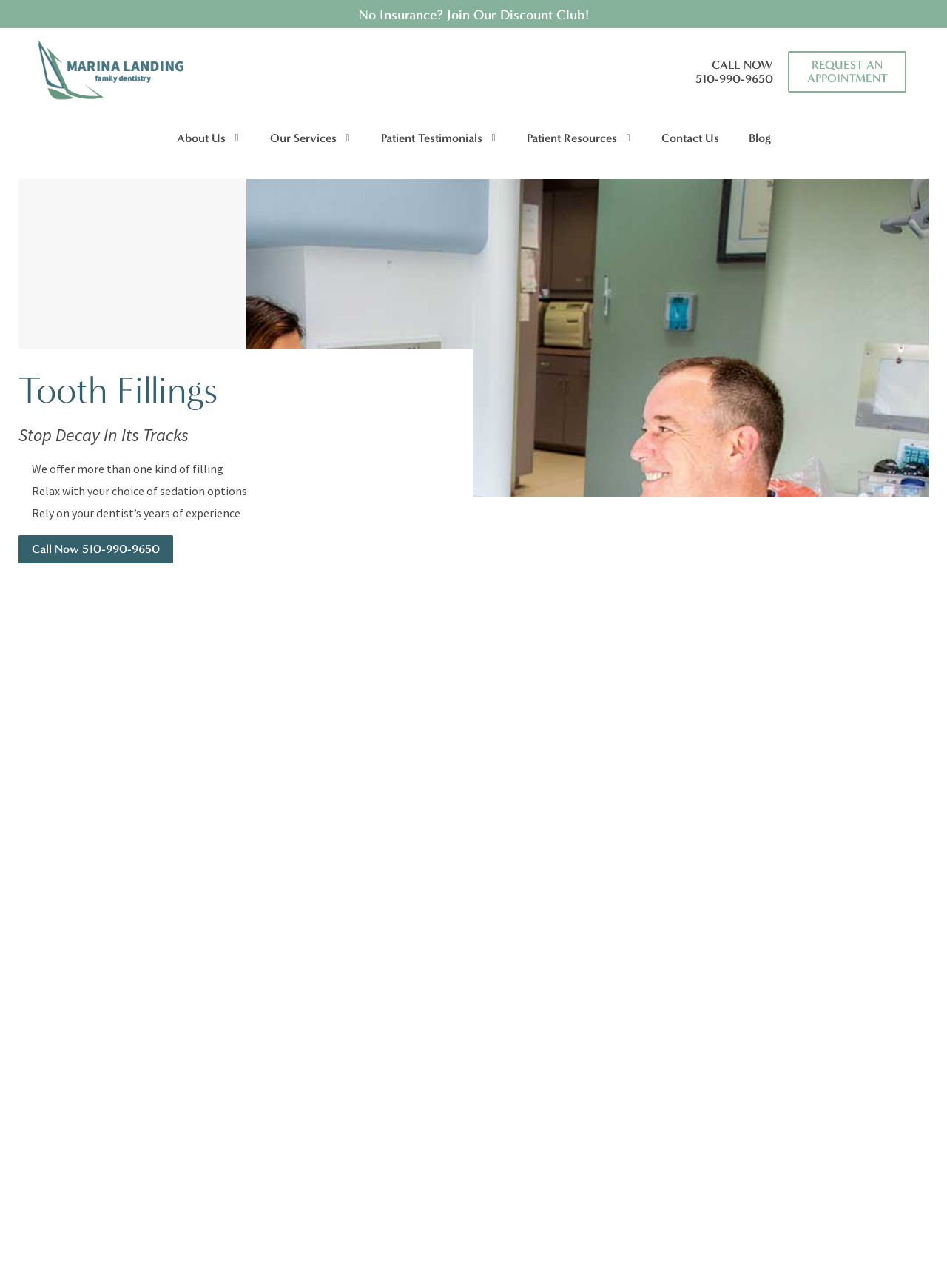Locate the bounding box coordinates of the element that needs to be clicked to carry out the instruction: "Explore the category of Business News". The coordinates should be given as four float numbers ranging from 0 to 1, i.e., [left, top, right, bottom].

None